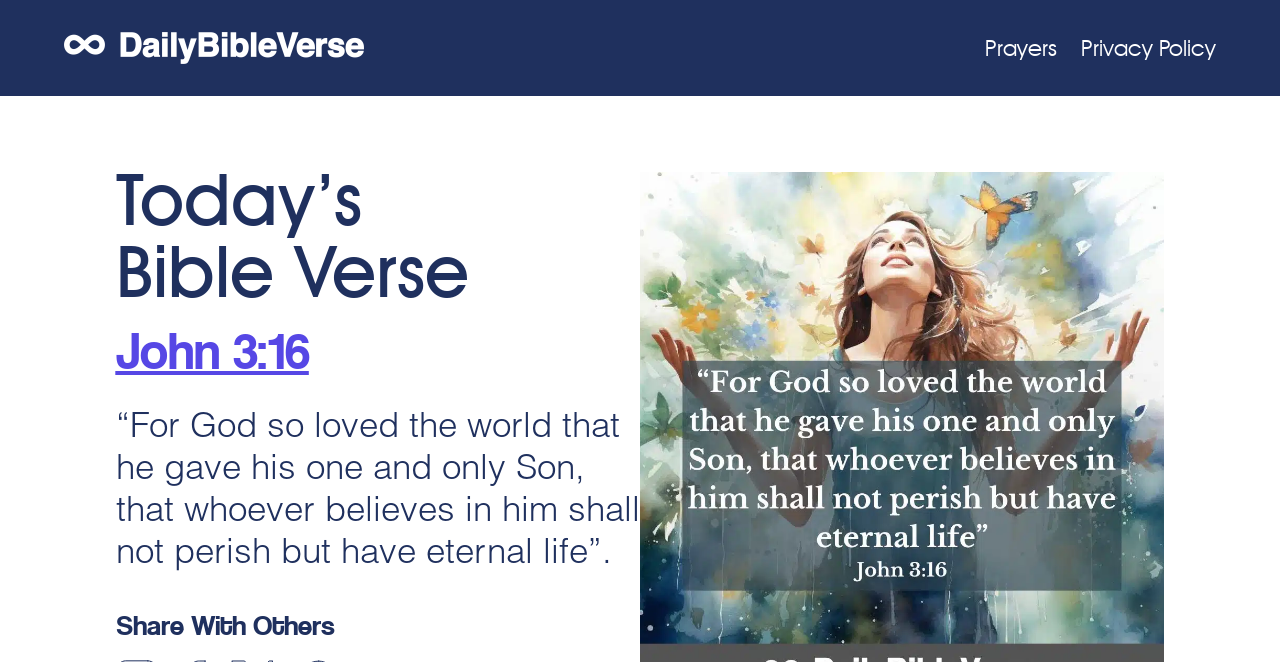Using the provided element description: "Senior Health & Safety Tips", identify the bounding box coordinates. The coordinates should be four floats between 0 and 1 in the order [left, top, right, bottom].

None